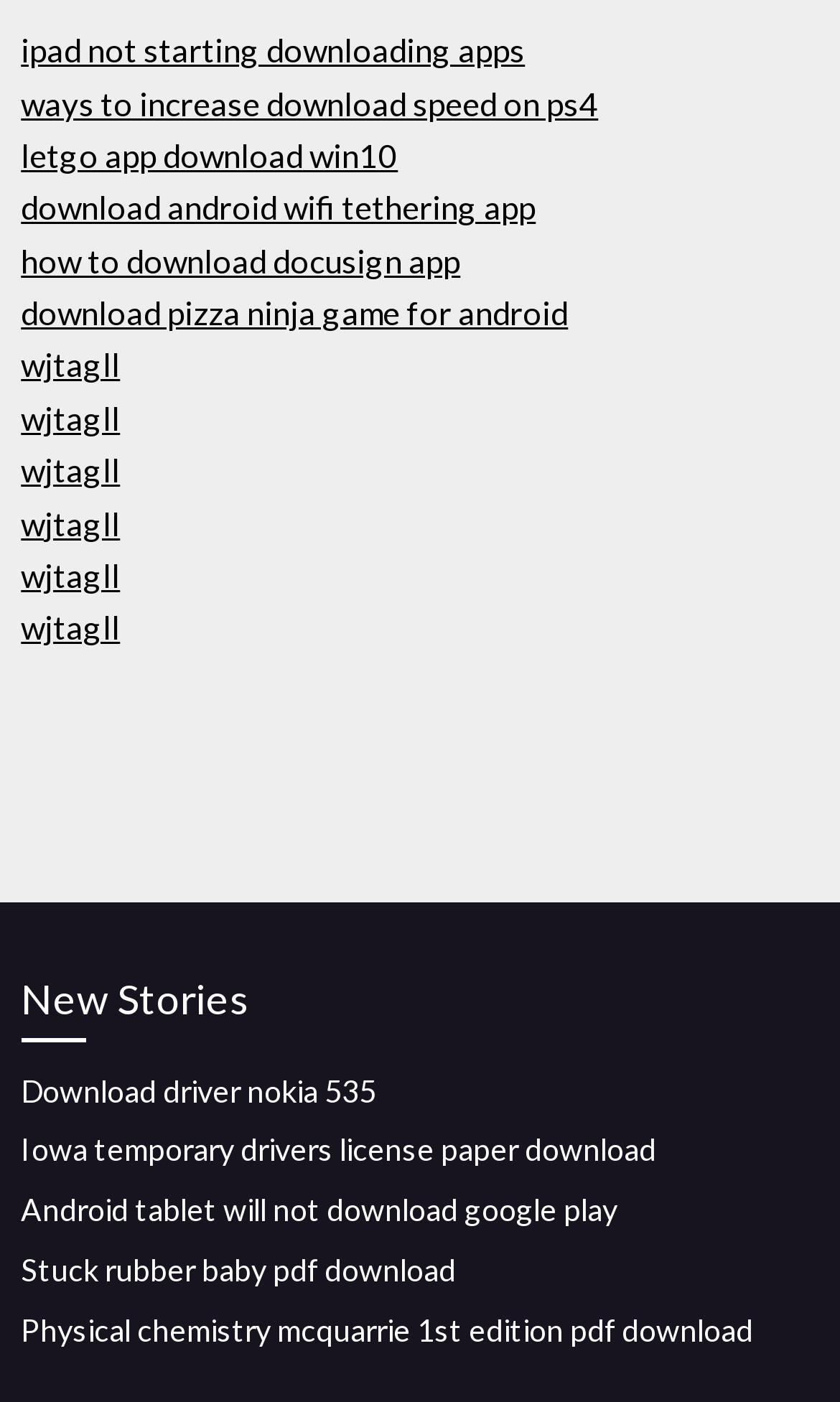Highlight the bounding box coordinates of the element you need to click to perform the following instruction: "Access 'Physical chemistry mcquarrie 1st edition pdf download'."

[0.025, 0.935, 0.897, 0.961]